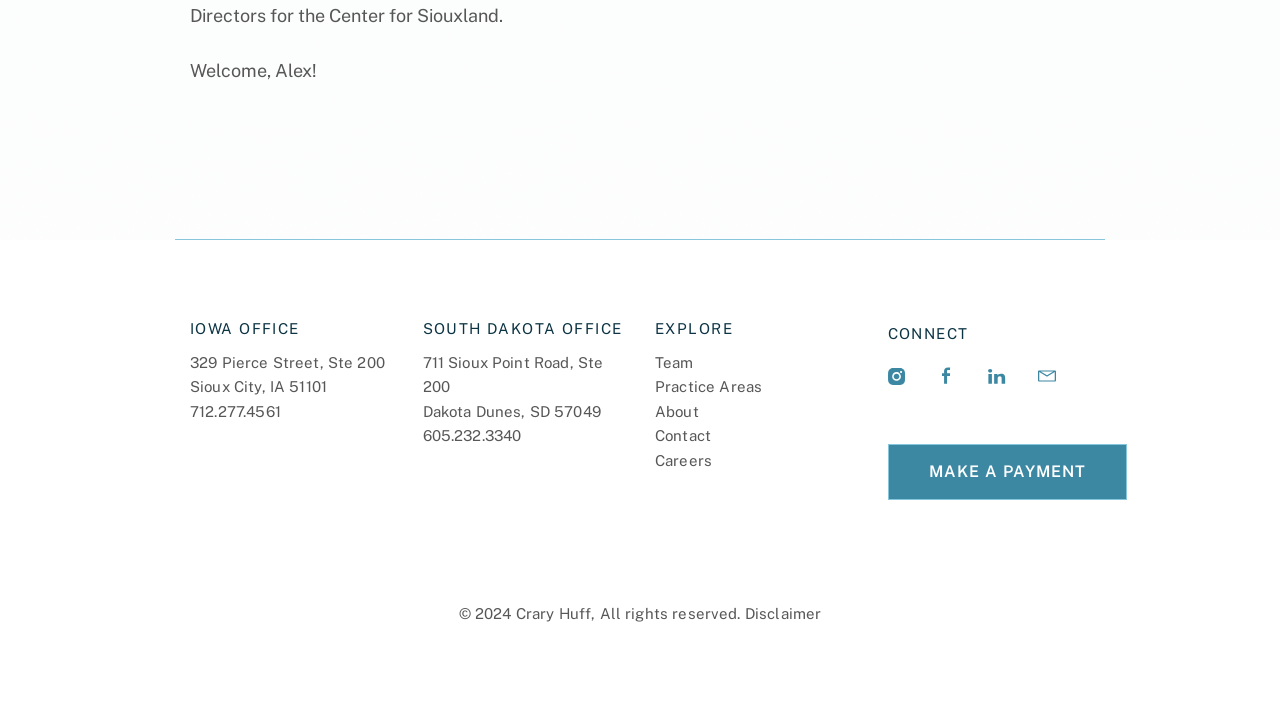Based on the element description "About", predict the bounding box coordinates of the UI element.

[0.512, 0.566, 0.67, 0.601]